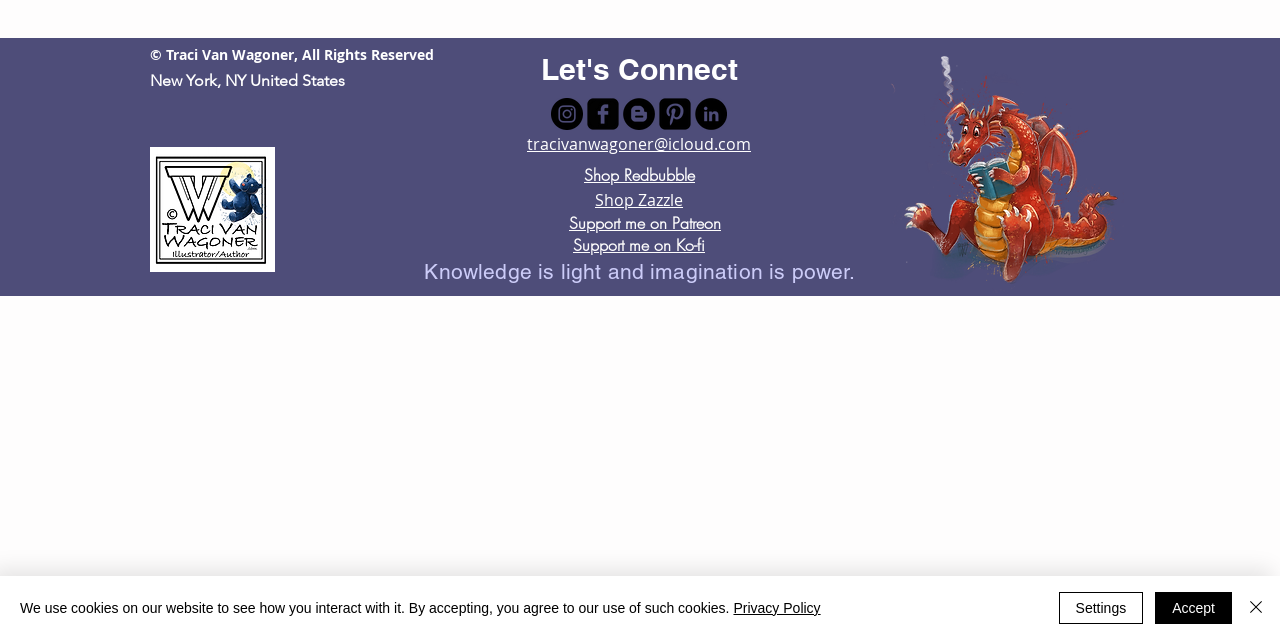Find the bounding box coordinates for the HTML element described in this sentence: "Show more". Provide the coordinates as four float numbers between 0 and 1, in the format [left, top, right, bottom].

None